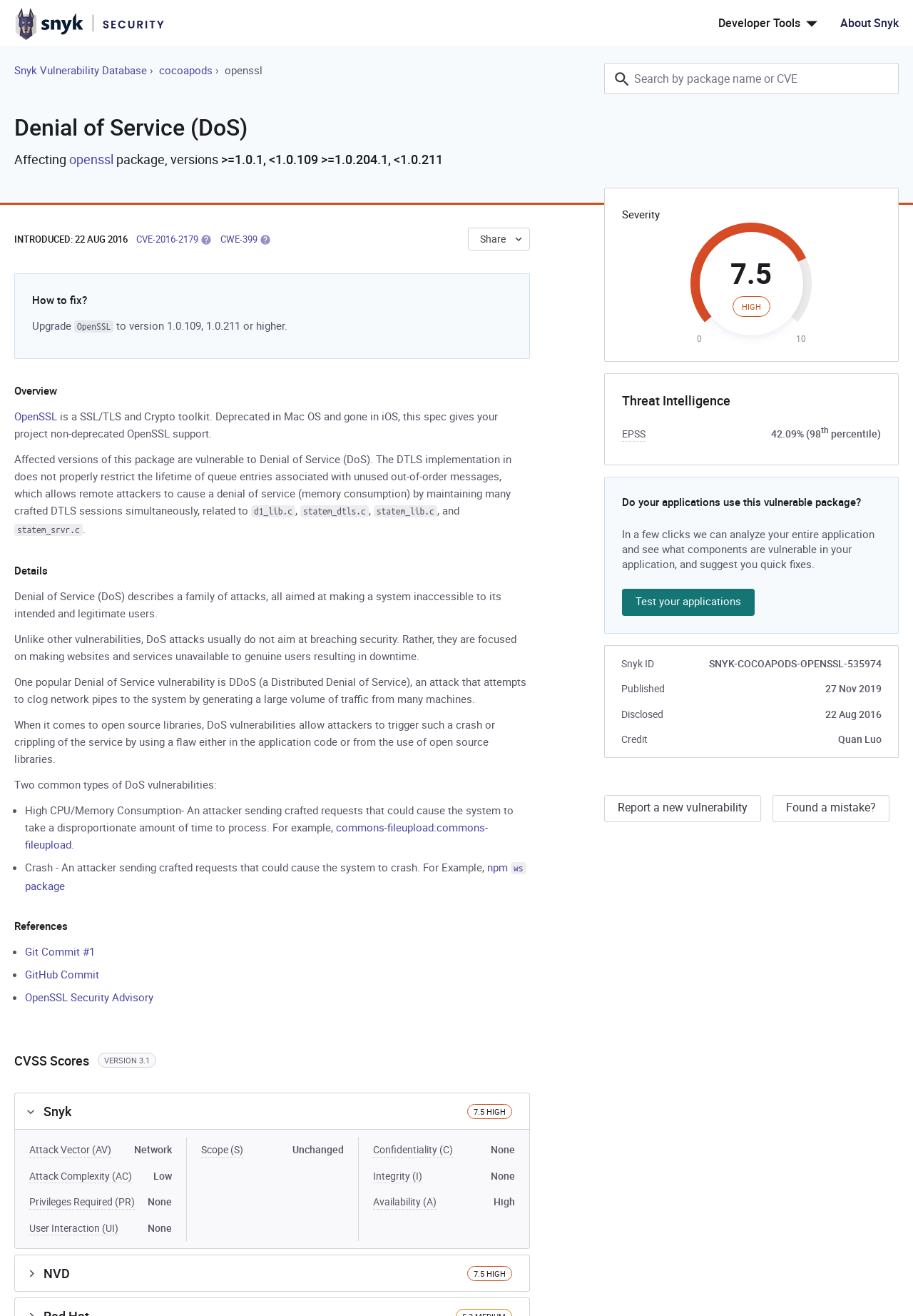Identify and provide the main heading of the webpage.

Denial of Service (DoS)
Affecting openssl package, versions >=1.0.1, <1.0.109 >=1.0.204.1, <1.0.211